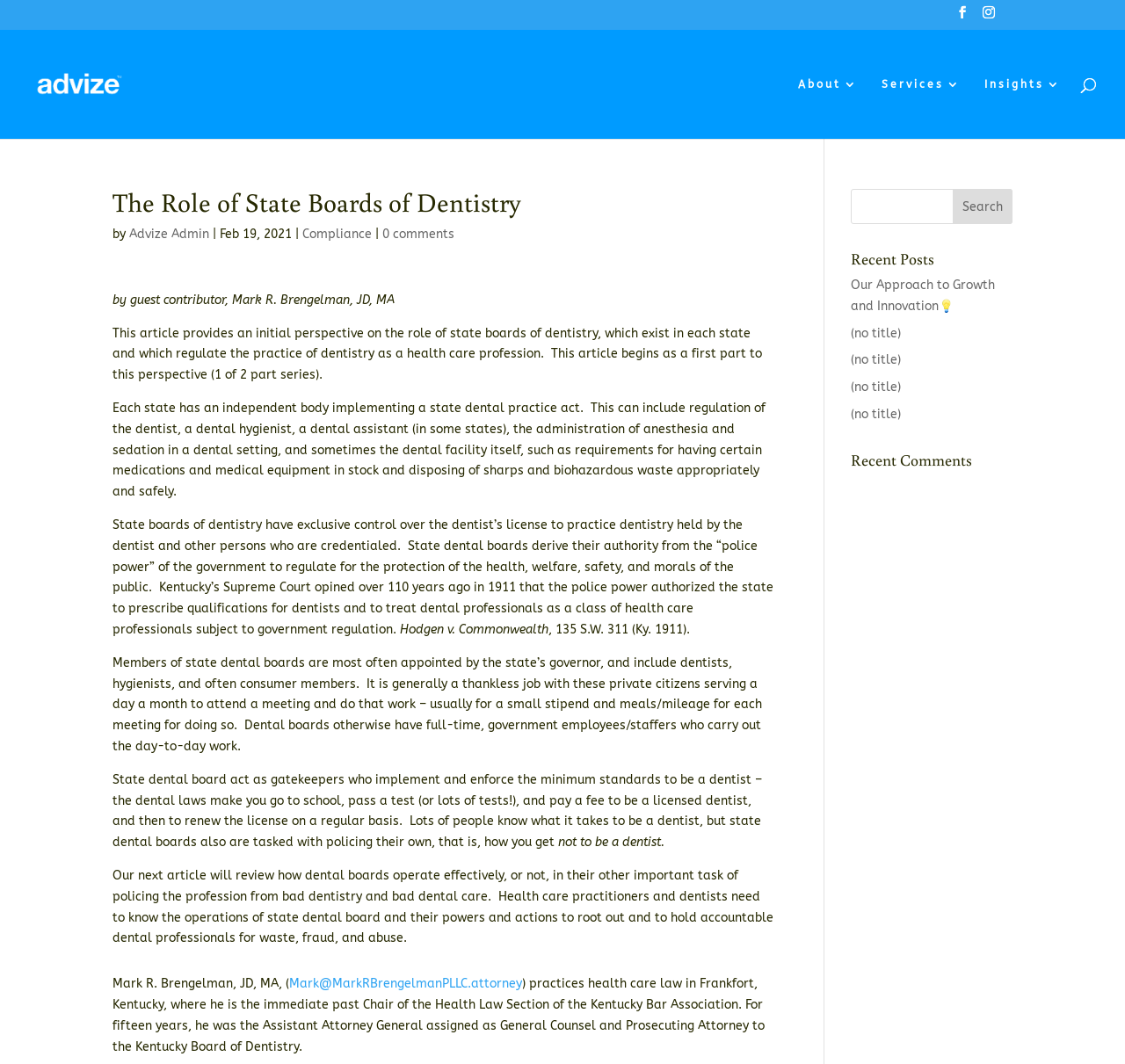What is the author of the article?
Based on the image, please offer an in-depth response to the question.

I found the author's name by looking at the text following the phrase 'by' which is located below the title of the article. The text says 'by guest contributor, Mark R. Brengelman, JD, MA'.